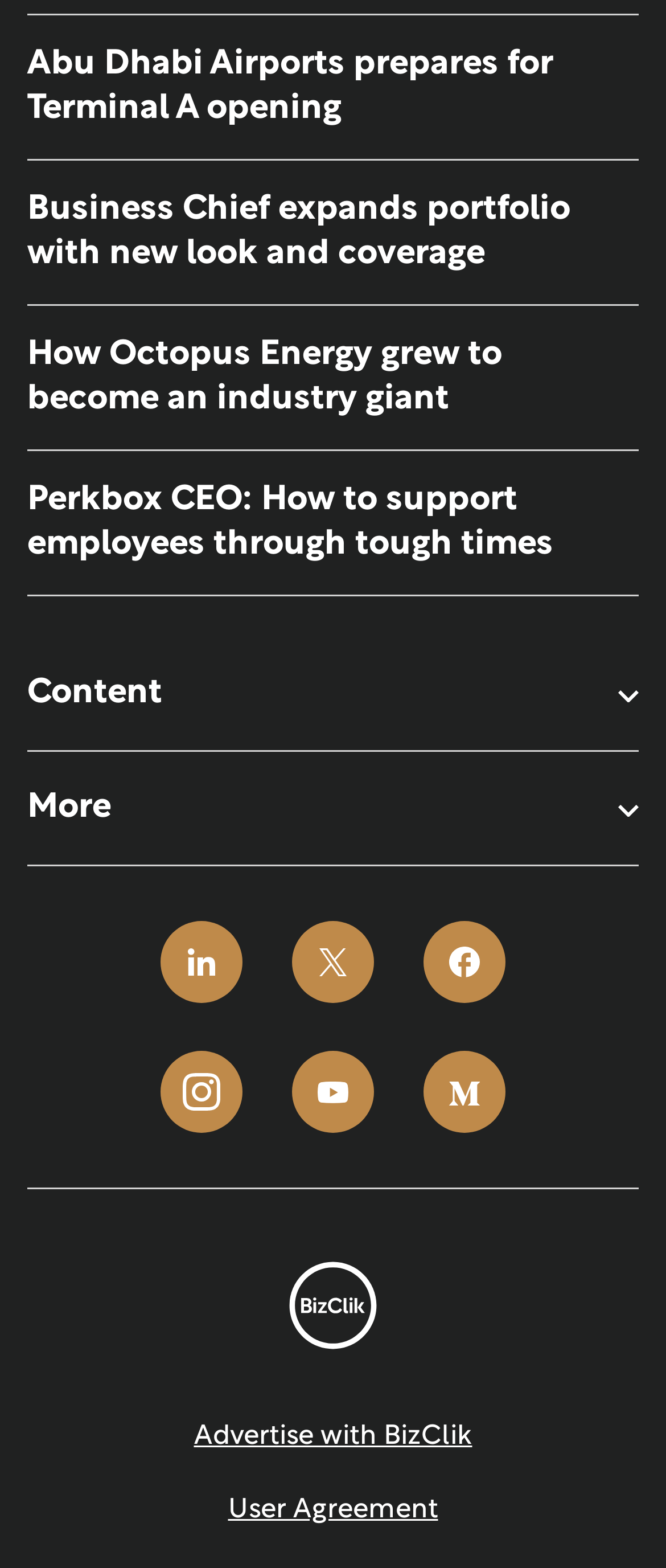Respond with a single word or short phrase to the following question: 
Where can I find the user agreement?

Bottom of the page